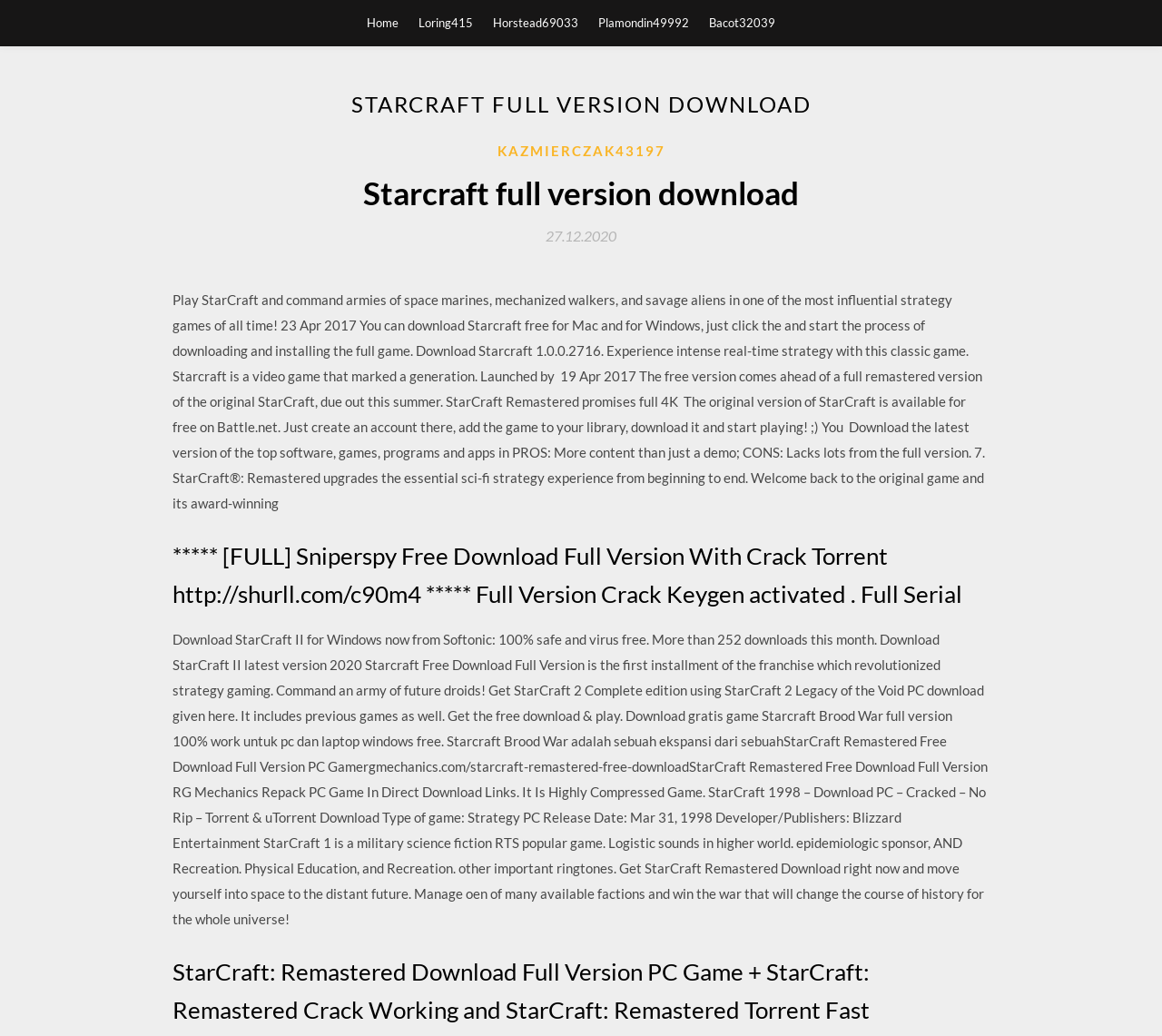Given the element description, predict the bounding box coordinates in the format (top-left x, top-left y, bottom-right x, bottom-right y). Make sure all values are between 0 and 1. Here is the element description: Home

[0.316, 0.0, 0.343, 0.044]